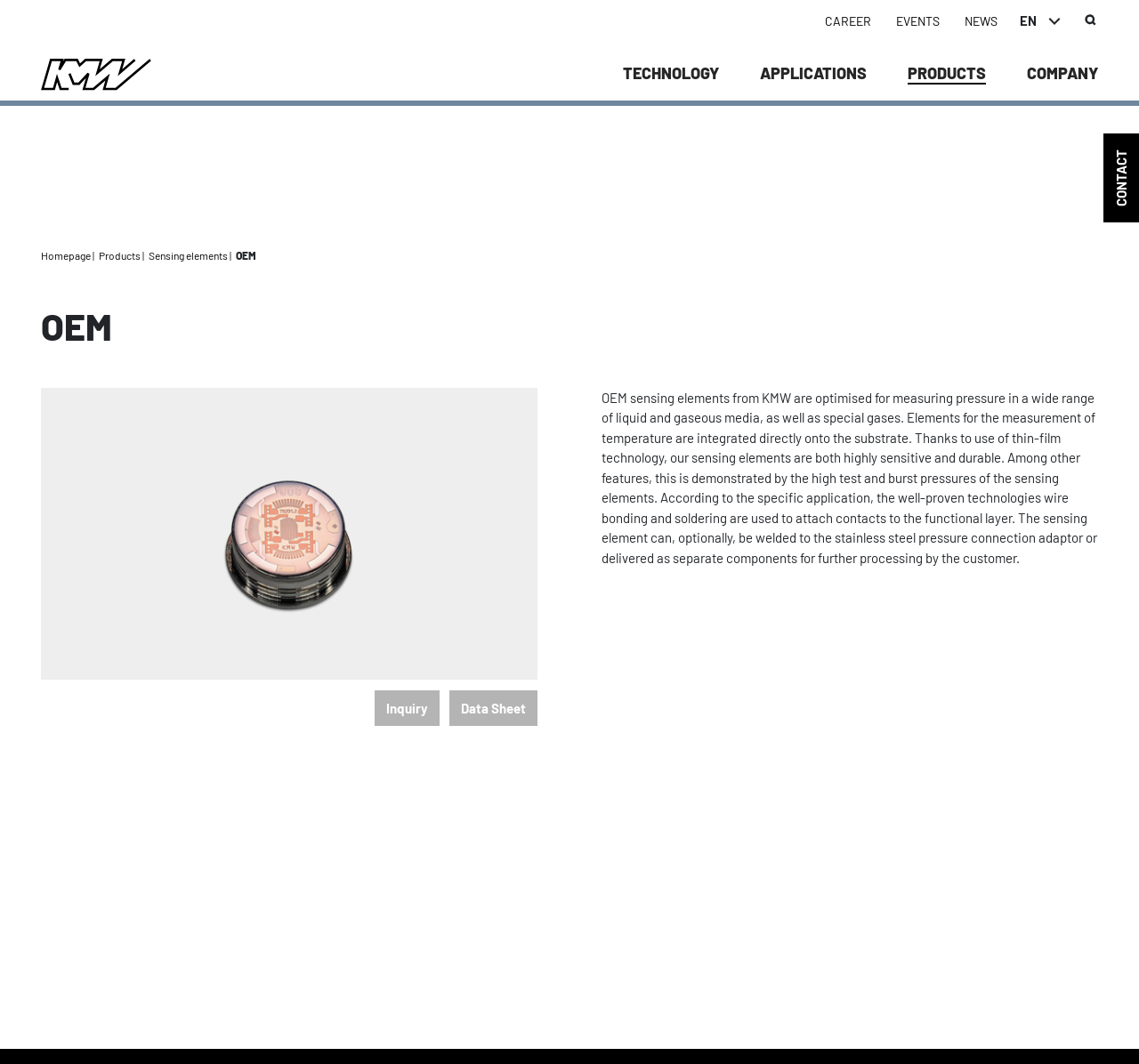Locate the bounding box coordinates of the area that needs to be clicked to fulfill the following instruction: "Click on CAREER". The coordinates should be in the format of four float numbers between 0 and 1, namely [left, top, right, bottom].

[0.724, 0.013, 0.765, 0.027]